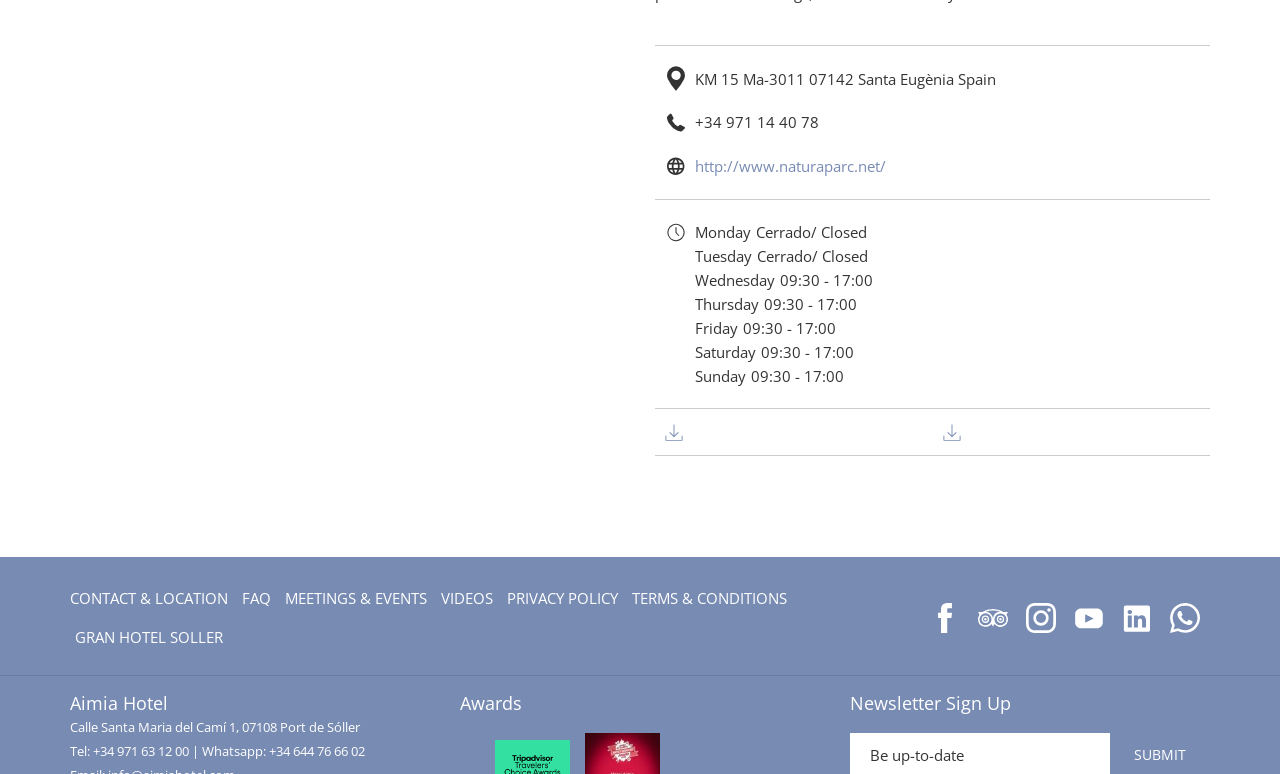What is the phone number of Naturaparc?
Craft a detailed and extensive response to the question.

I found the phone number by looking at the link element with the OCR text '+34 971 14 40 78' which is located next to the phone icon.